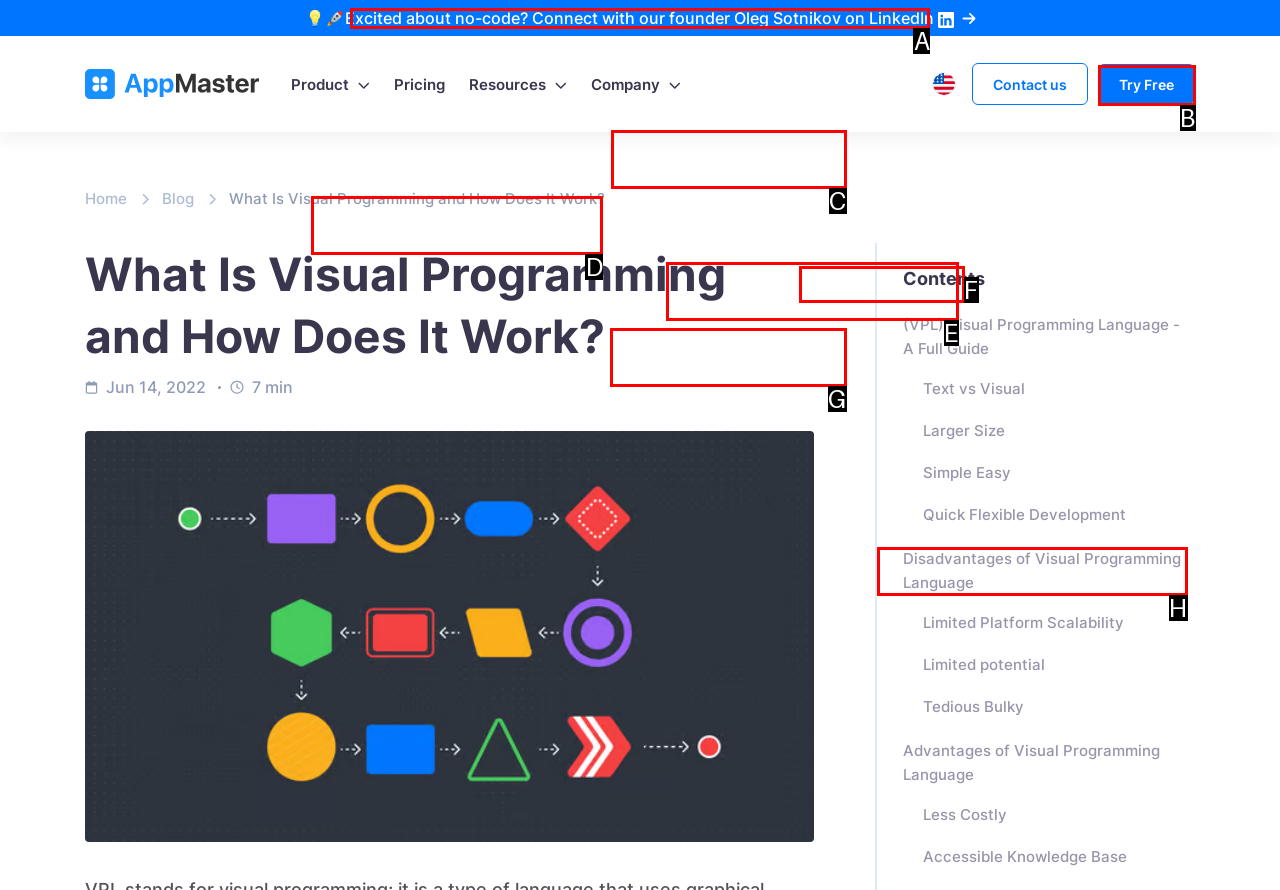Determine which option you need to click to execute the following task: Get in touch with us. Provide your answer as a single letter.

G